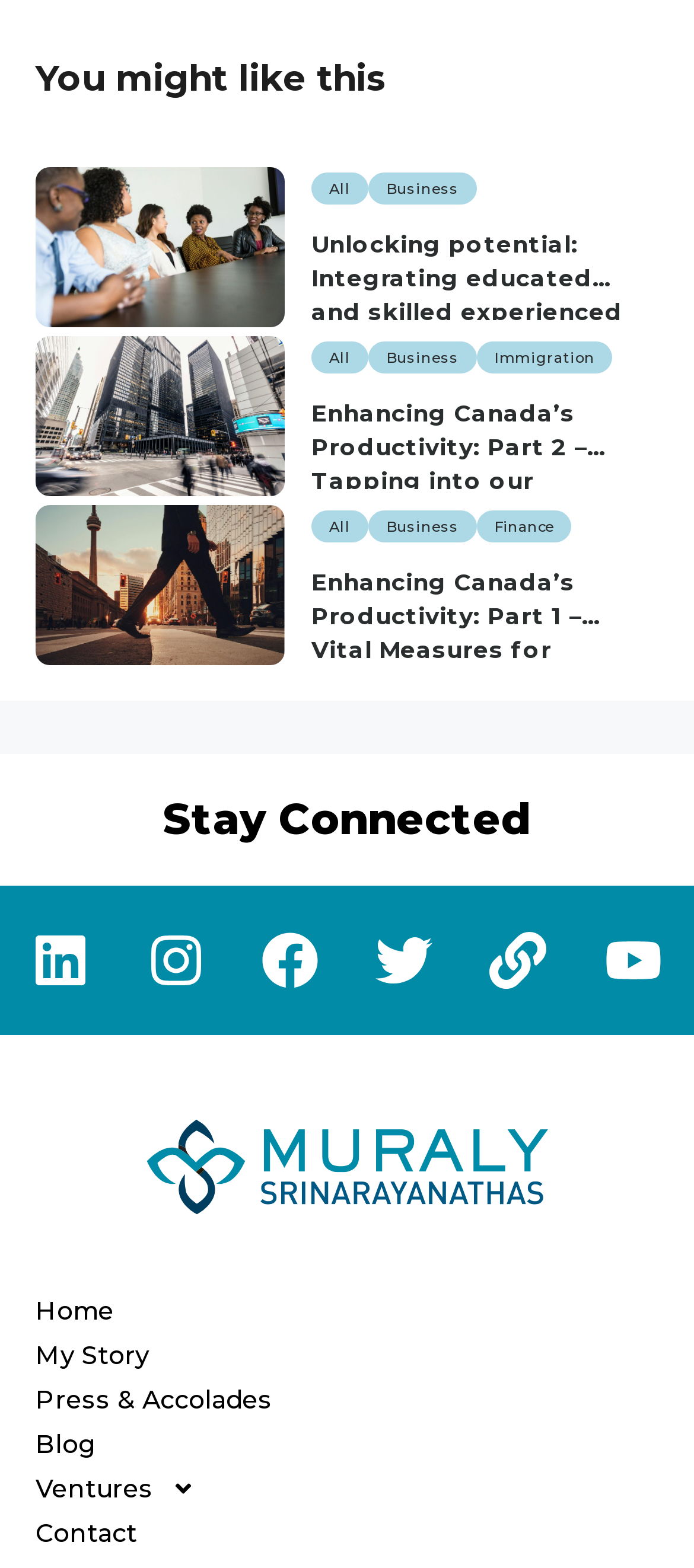Using the information from the screenshot, answer the following question thoroughly:
What is the category of the first article?

The first article is 'Unlocking potential: Integrating educated and skilled experienced workers into Canada’s workforce'. Above this article, there are three categories: 'All', 'Business', and 'Immigration'. Therefore, the category of the first article is 'Business'.